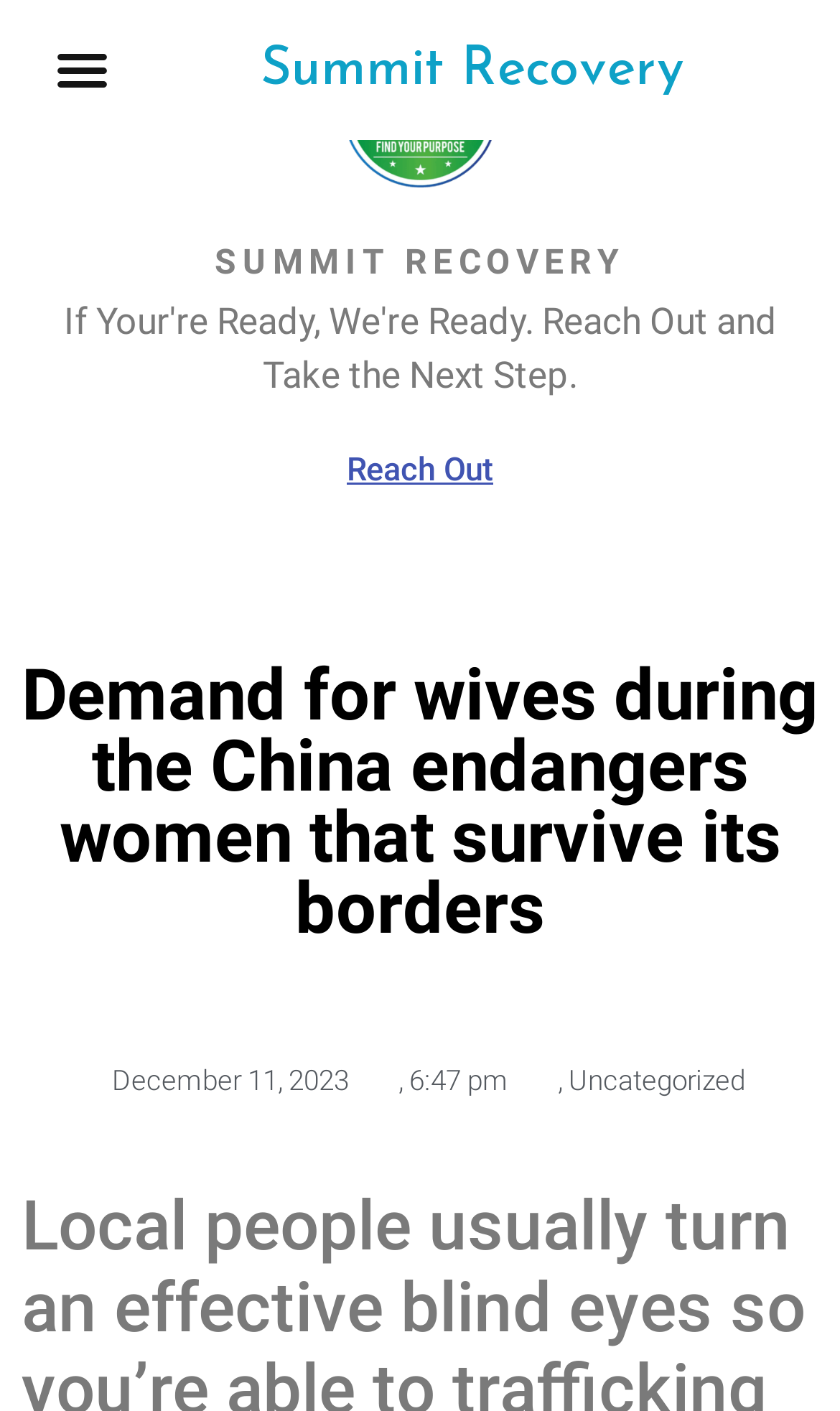Based on the image, give a detailed response to the question: What is the date of the article?

The date of the article can be found at the bottom of the webpage, where it is written as 'December 11, 2023' in a link element.